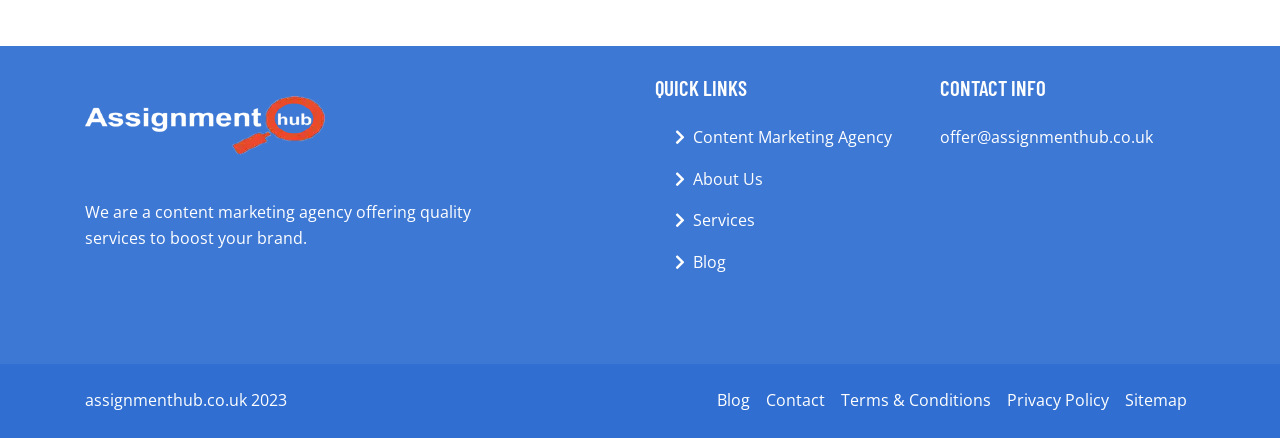Can you specify the bounding box coordinates for the region that should be clicked to fulfill this instruction: "learn about the services offered".

[0.541, 0.475, 0.59, 0.534]